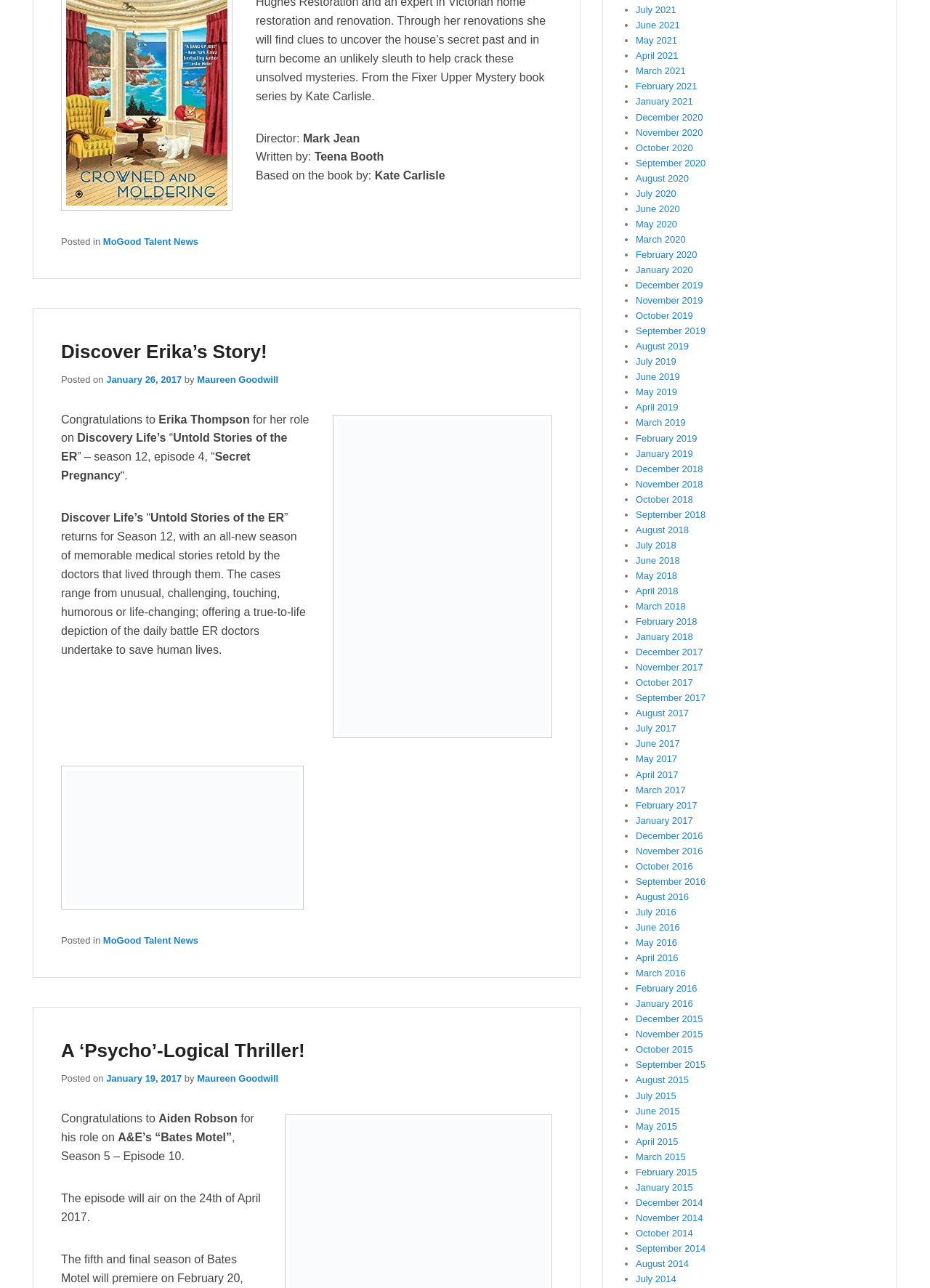Identify the bounding box coordinates of the element that should be clicked to fulfill this task: "Click on 'January 26, 2017'". The coordinates should be provided as four float numbers between 0 and 1, i.e., [left, top, right, bottom].

[0.114, 0.29, 0.195, 0.299]